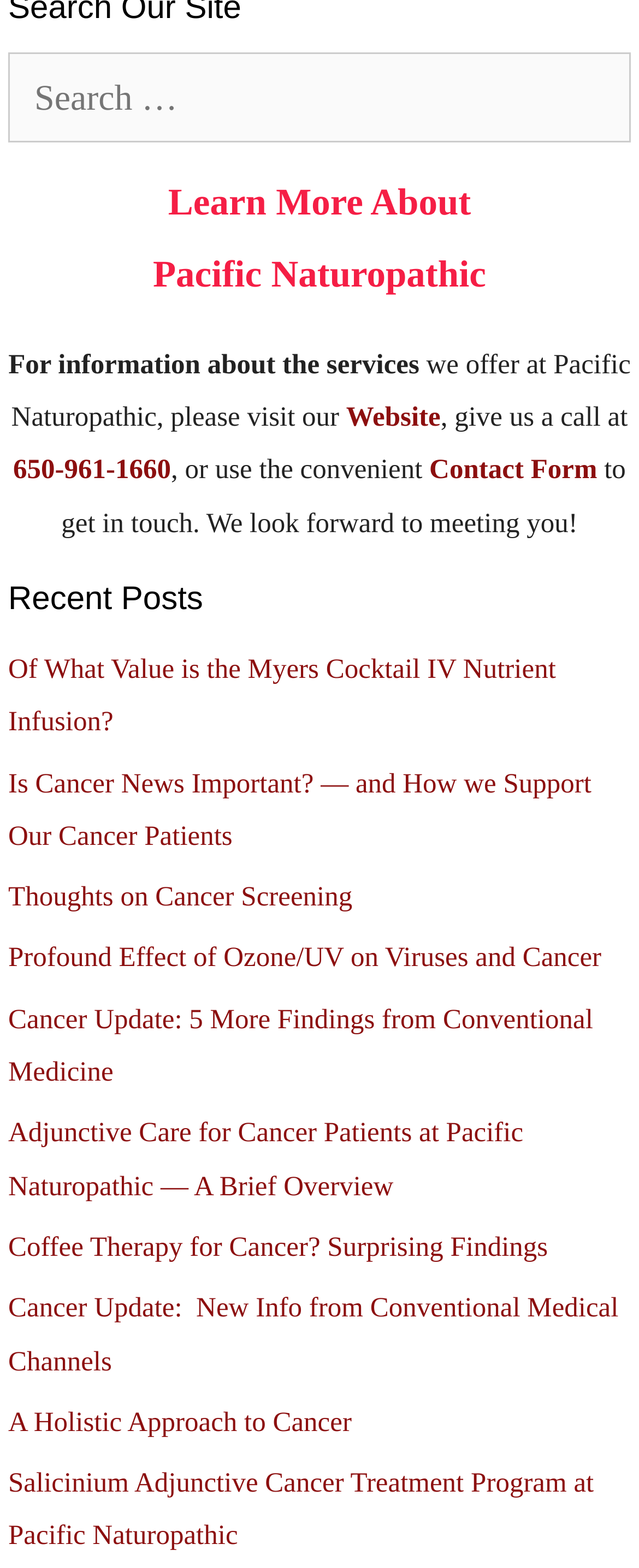Given the description aria-label="Search Here" name="q" placeholder="Search Here", predict the bounding box coordinates of the UI element. Ensure the coordinates are in the format (top-left x, top-left y, bottom-right x, bottom-right y) and all values are between 0 and 1.

None